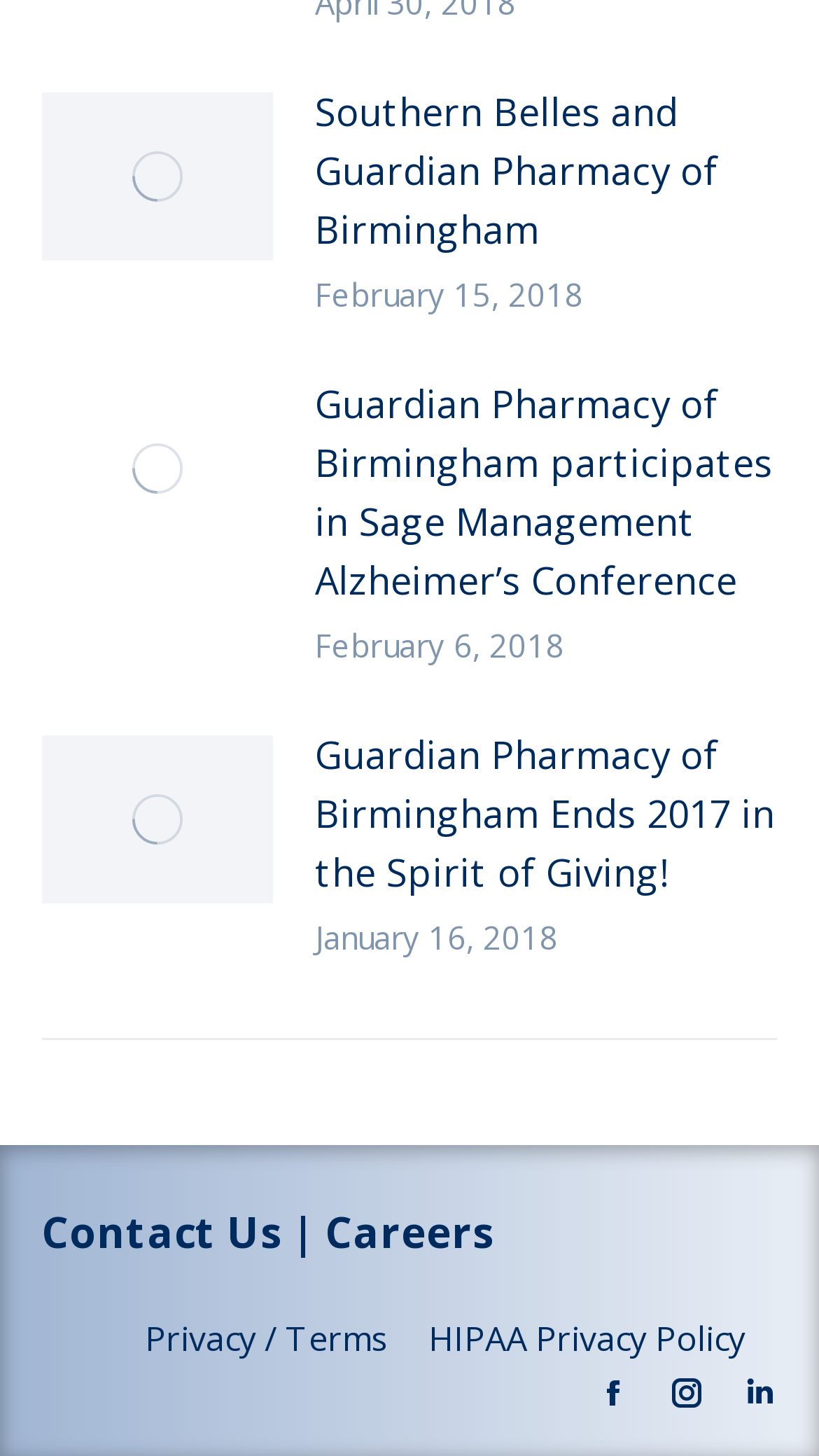Locate the UI element described as follows: "Digital Marketing Round-Up". Return the bounding box coordinates as four float numbers between 0 and 1 in the order [left, top, right, bottom].

None